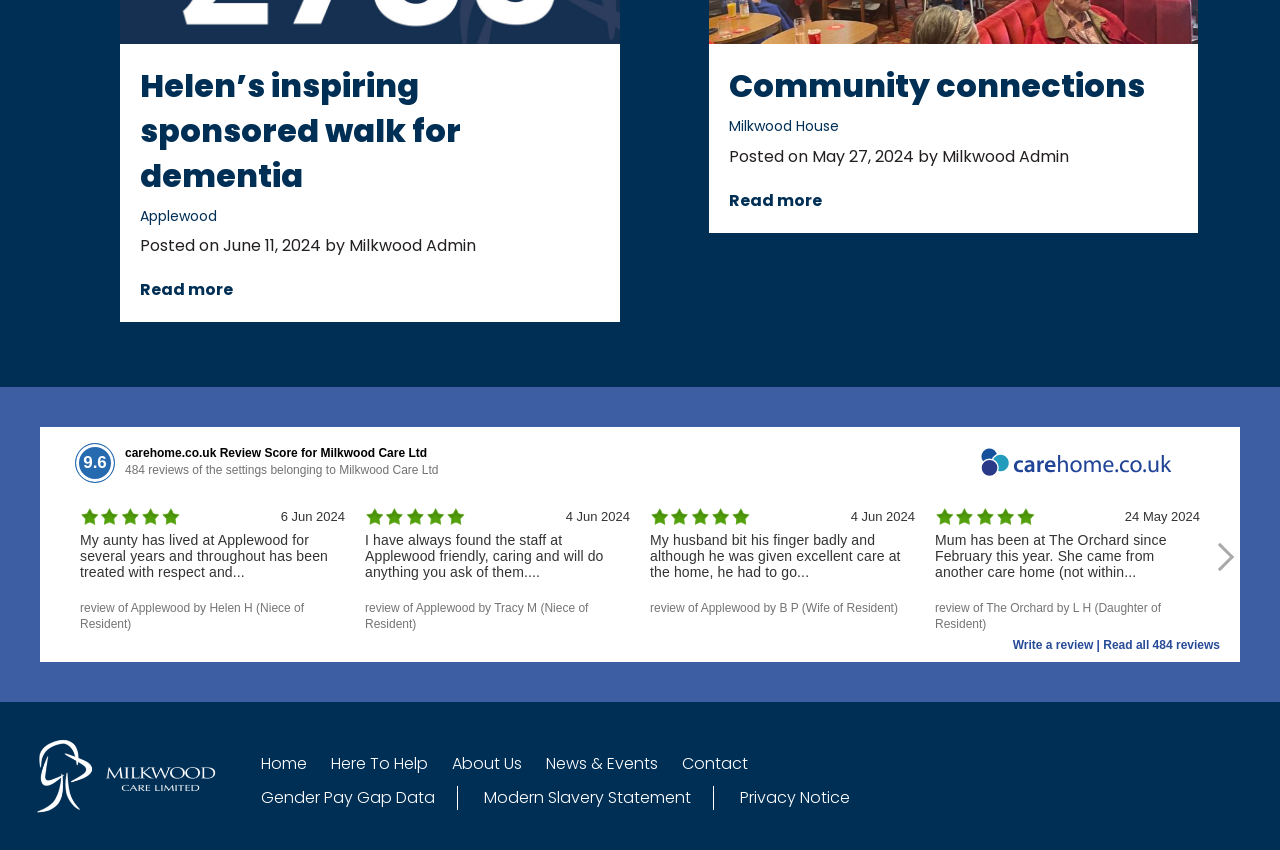What is the rating of Milkwood Care Ltd?
Look at the image and answer with only one word or phrase.

9.6